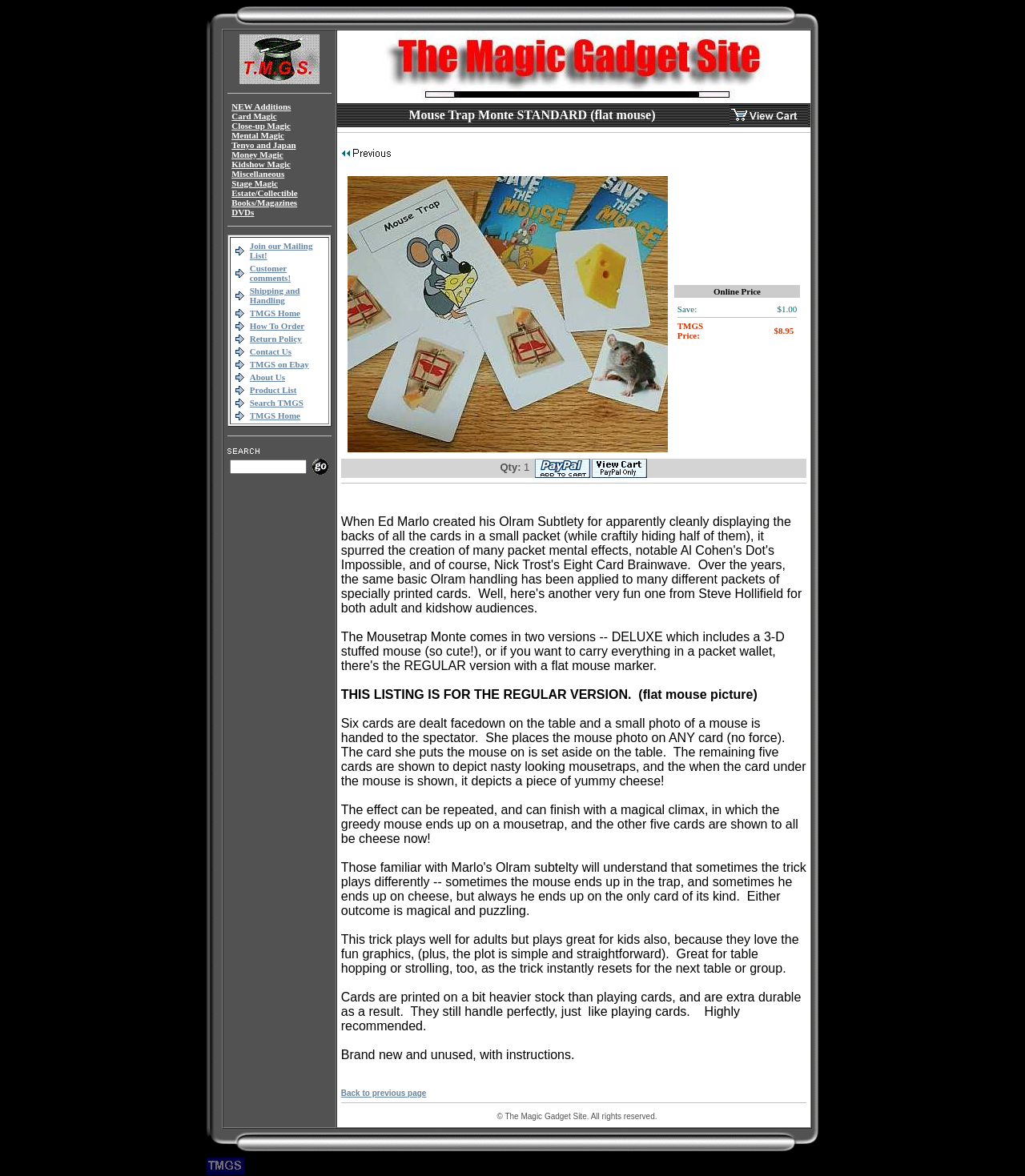Analyze the image and provide a detailed answer to the question: How many categories of magic tricks are listed?

I counted the number of categories of magic tricks listed by examining the table element with the text 'NEW Additions Card Magic Close-up Magic ...' and determining that there are 12 categories listed.